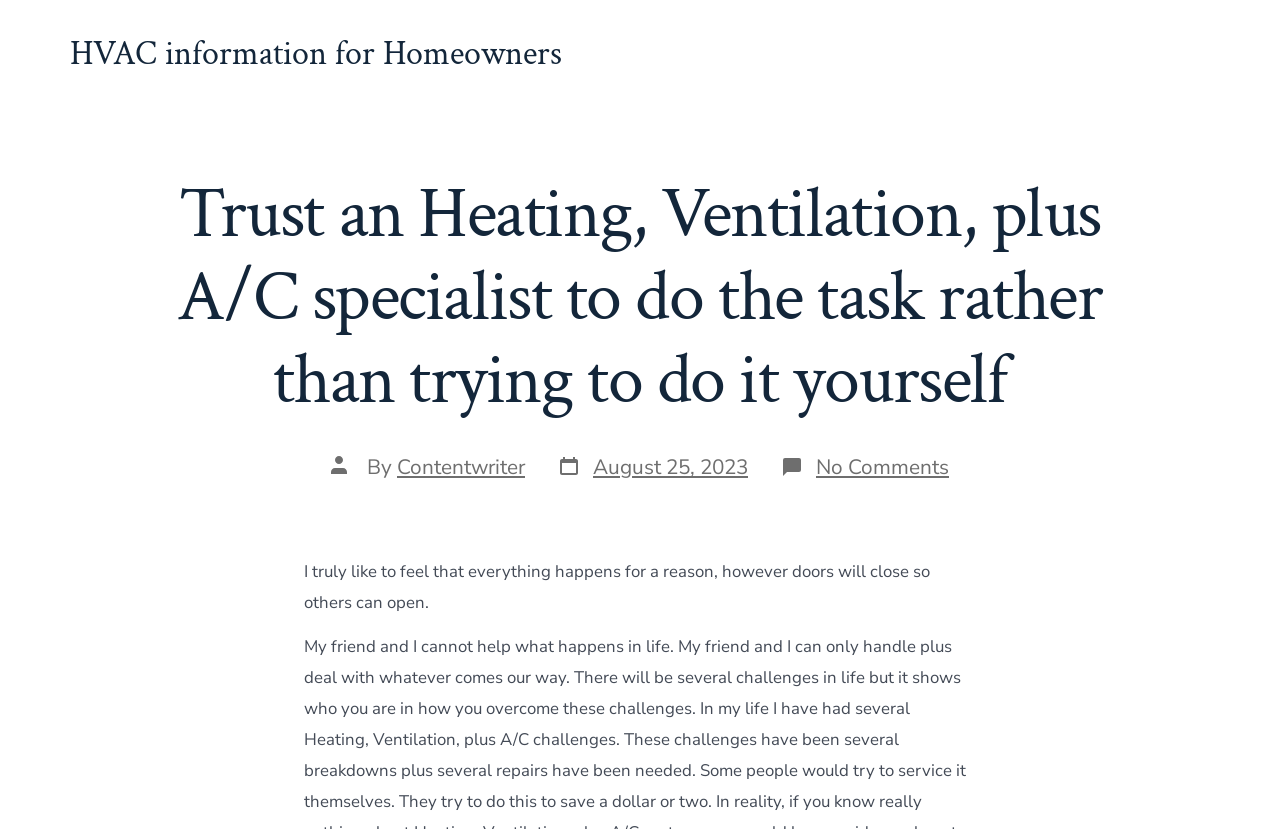Use a single word or phrase to answer the question:
Who is the author of the post?

Contentwriter